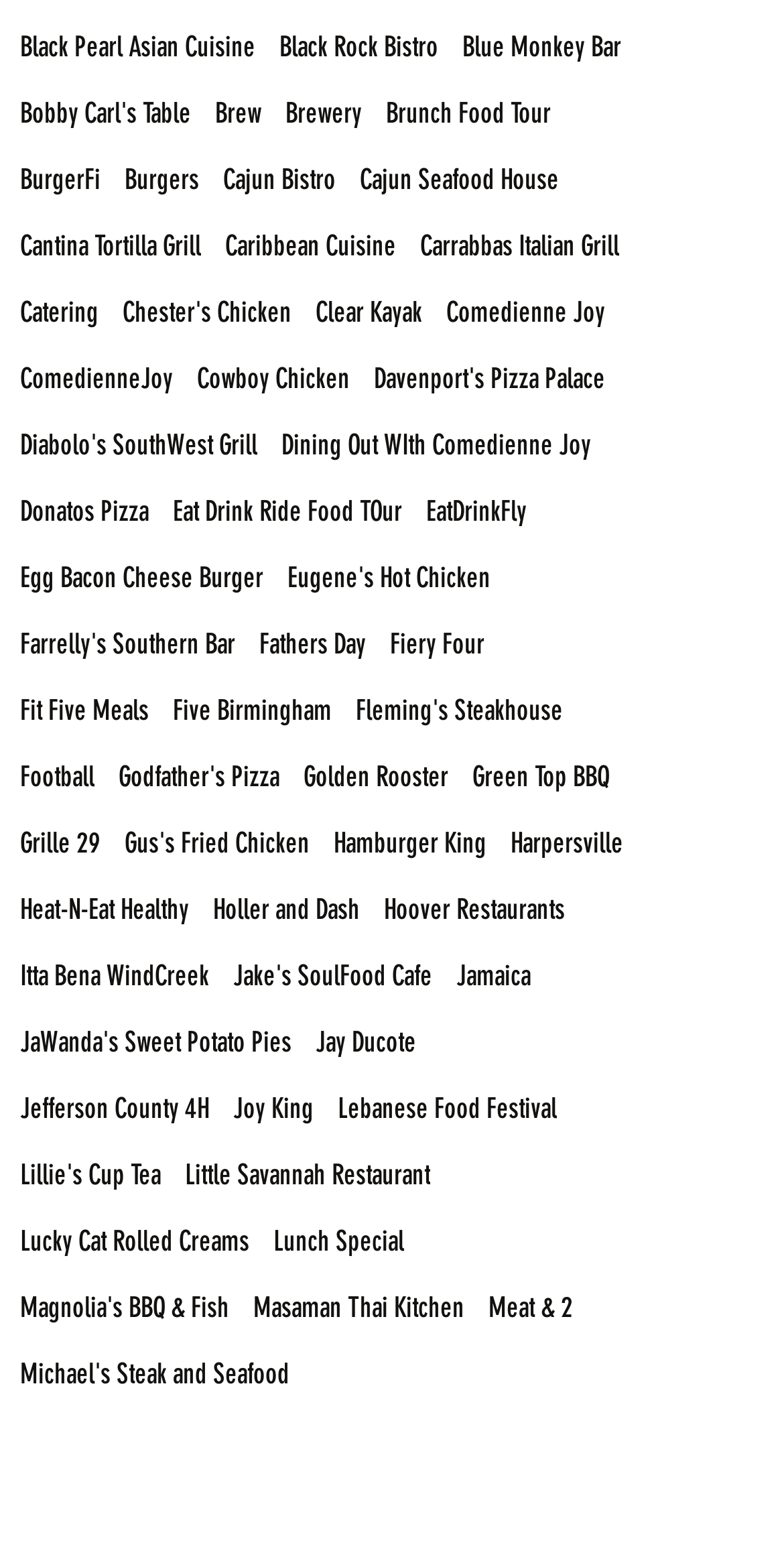How many links are there in the first row of the webpage?
Provide a comprehensive and detailed answer to the question.

I looked at the y-coordinates of the links and found that the first three links have similar y-coordinates, indicating that they are in the same row.